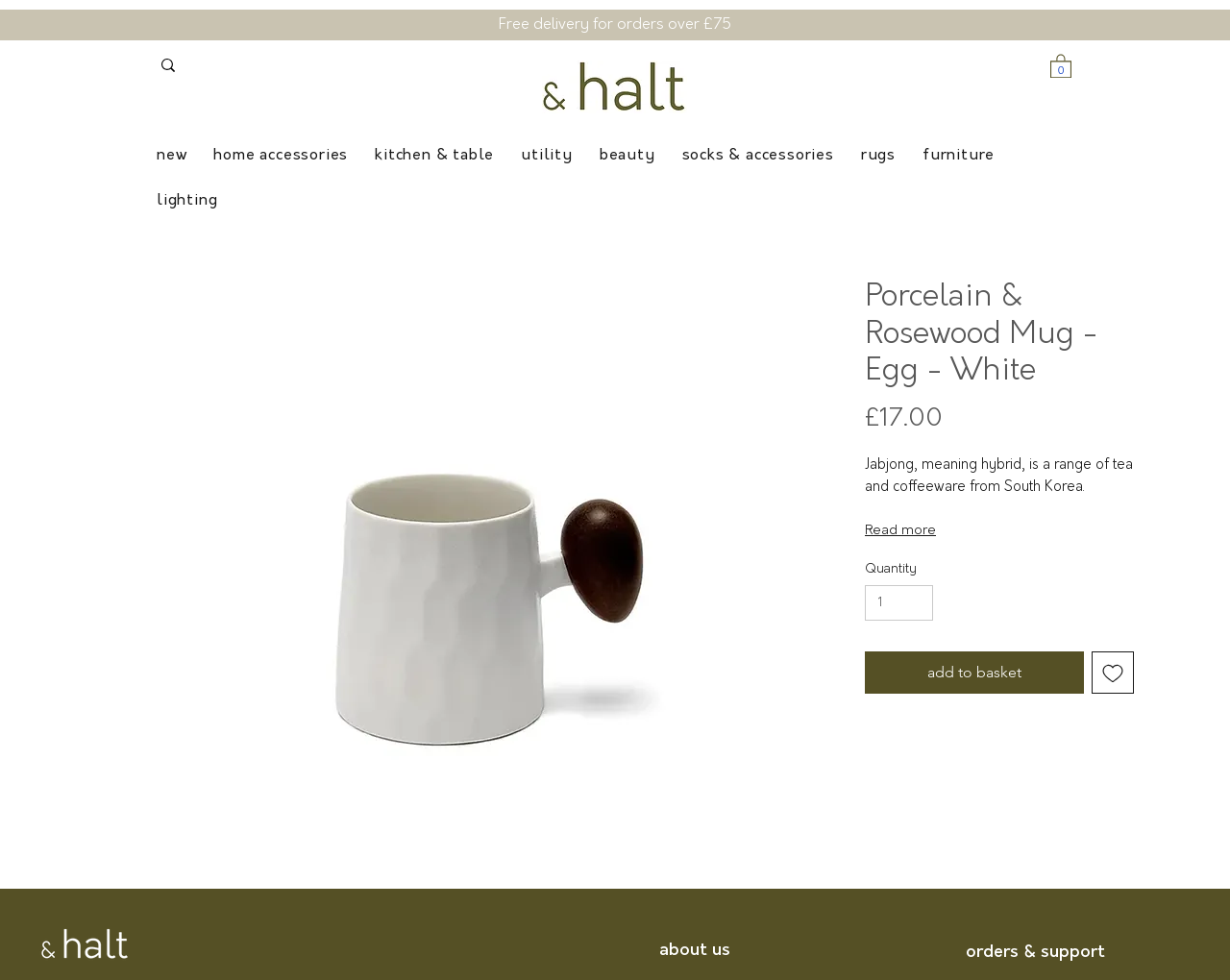Can you give a detailed response to the following question using the information from the image? How many colors is the mug available in?

I found the number of available colors by reading the product description, which states 'Available in black, white, mint and orange'.